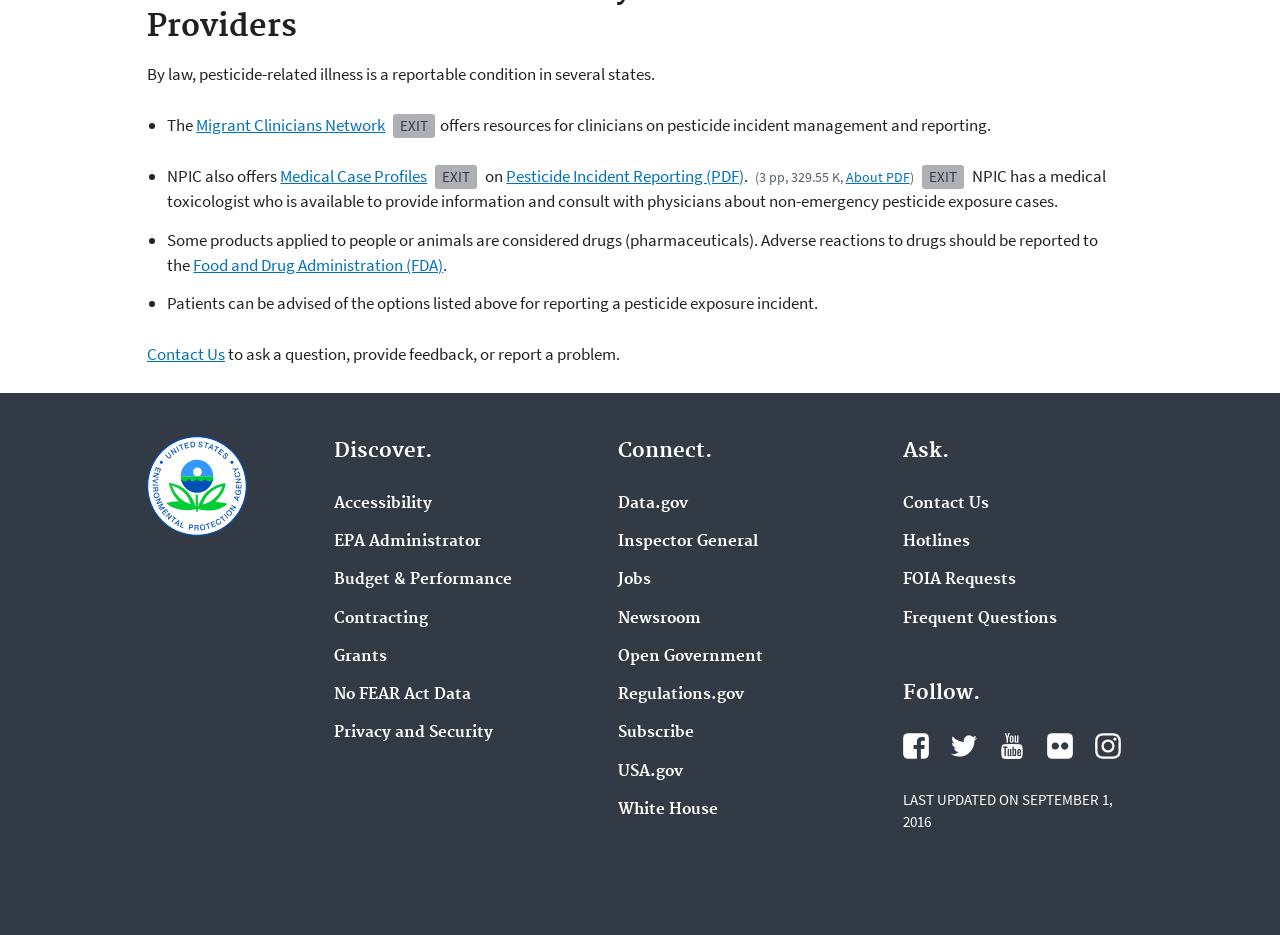Please determine the bounding box coordinates of the element to click on in order to accomplish the following task: "Learn about pesticide incident management and reporting". Ensure the coordinates are four float numbers ranging from 0 to 1, i.e., [left, top, right, bottom].

[0.153, 0.122, 0.301, 0.145]